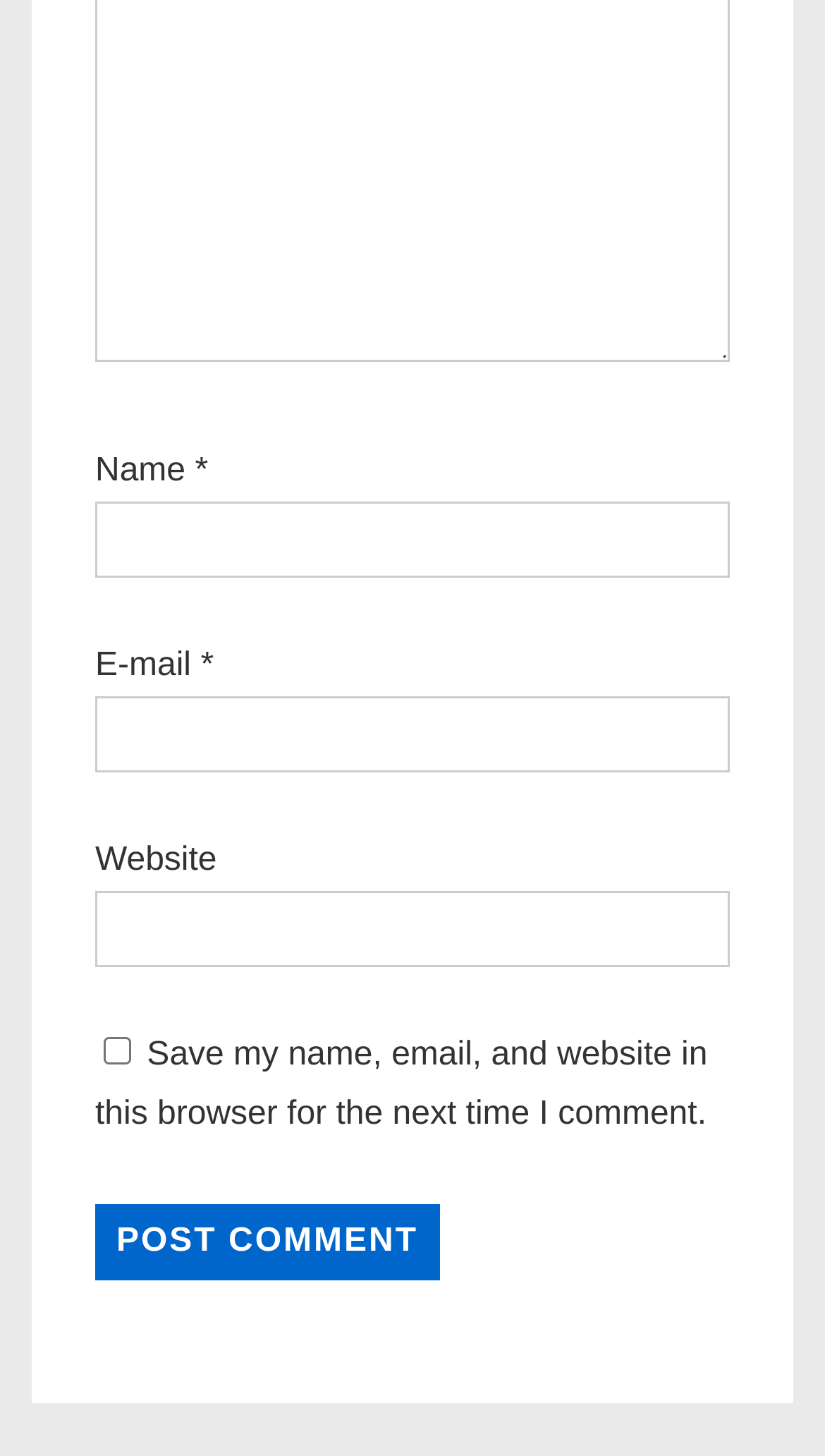What is the first field to fill in the form?
Based on the screenshot, provide your answer in one word or phrase.

Name